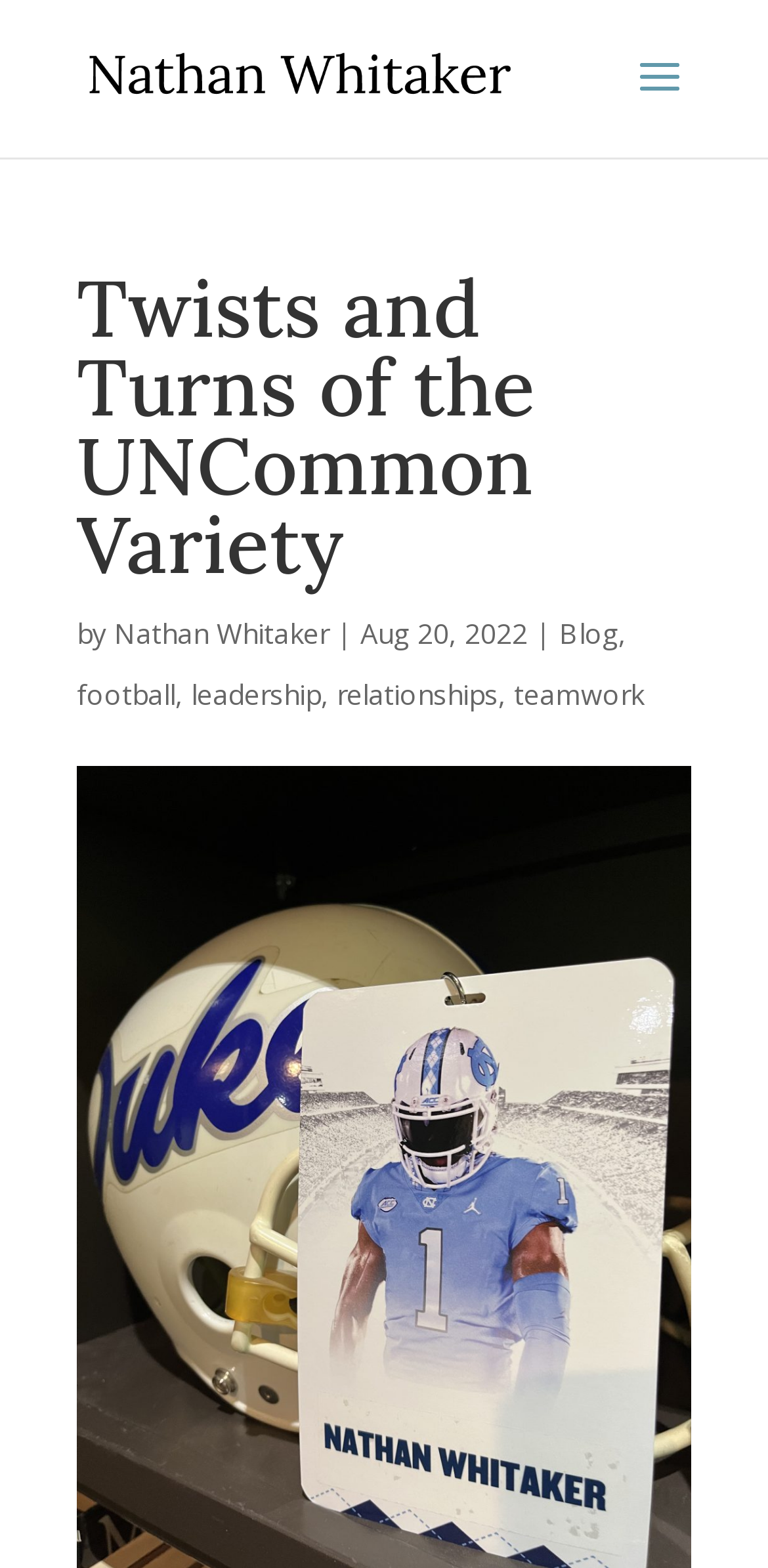Generate a comprehensive caption for the webpage you are viewing.

The webpage appears to be a blog post titled "Twists and Turns of the UNCommon Variety" written by Nathan Whitaker. At the top of the page, there is a link to the author's name, accompanied by a small image of Nathan Whitaker. Below this, the title of the blog post is displayed in a larger font, followed by the author's name and the date "Aug 20, 2022".

Underneath the title, there are five links arranged horizontally, labeled "Blog", "football", "leadership", "relationships", and "teamwork". These links are likely categories or tags related to the blog post.

The overall layout of the webpage is clean, with a clear hierarchy of elements. The title and author information are prominently displayed at the top, while the links are organized in a row below.